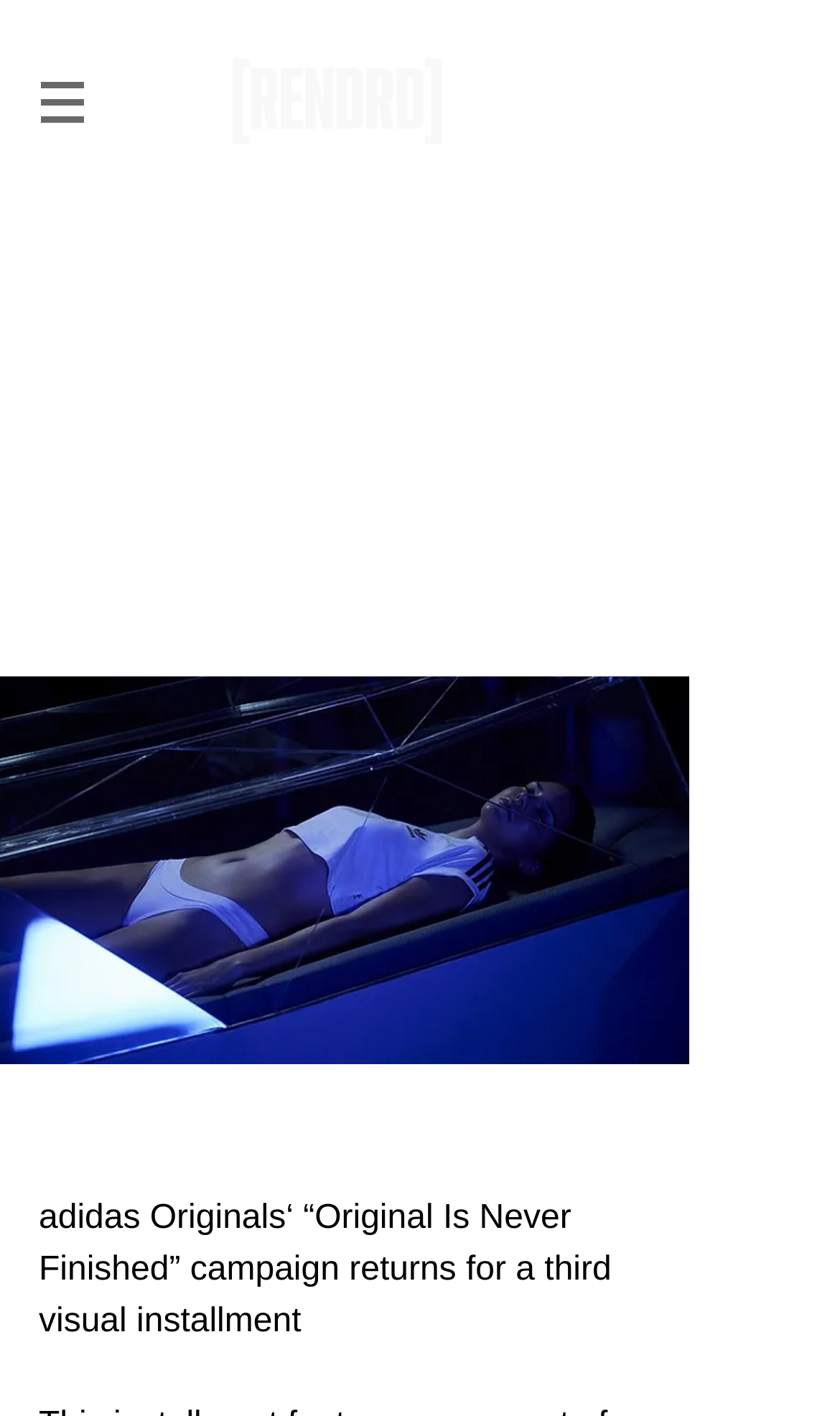Provide a brief response to the question below using a single word or phrase: 
What is the color of the background of the webpage?

Unknown